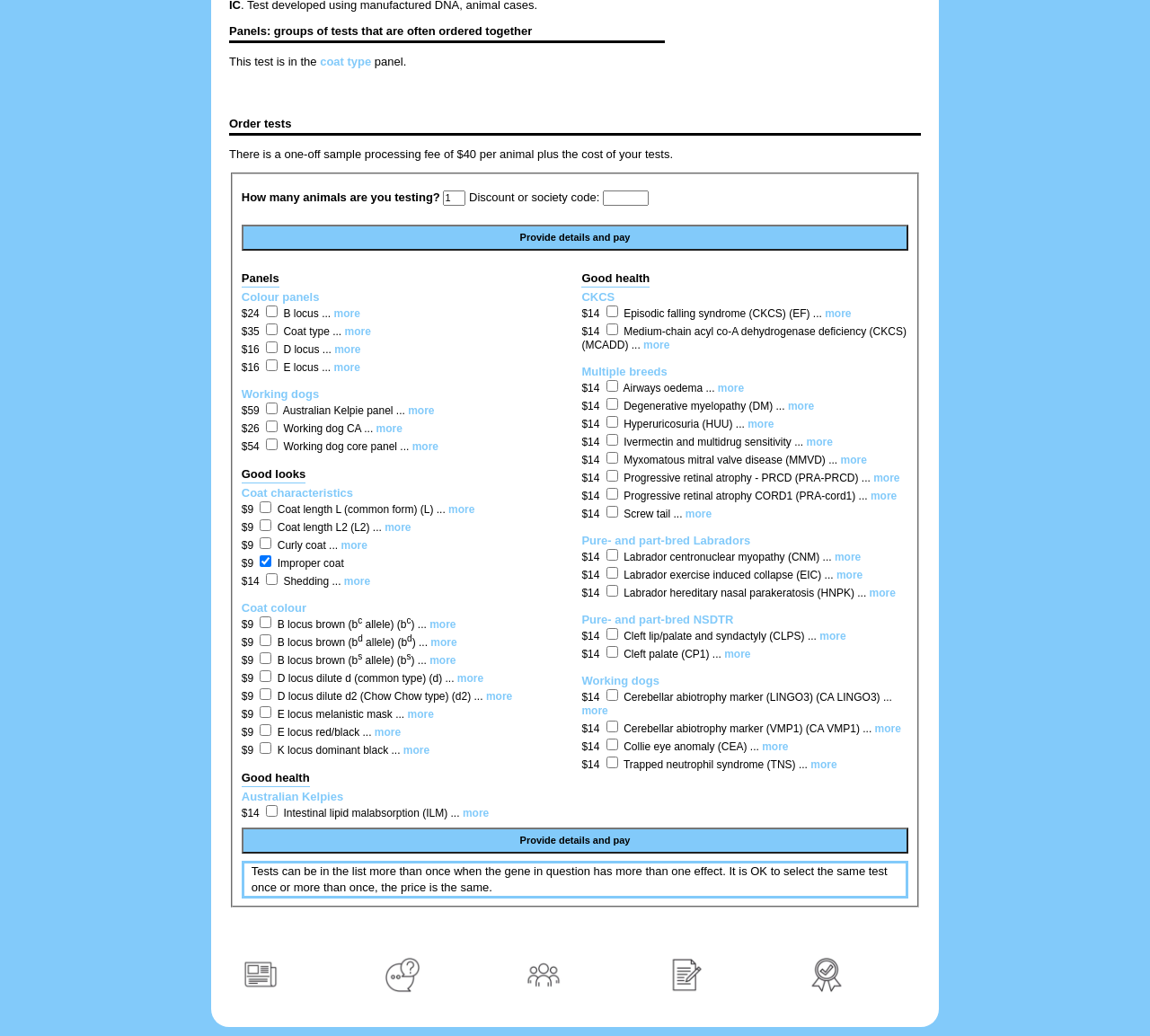Please locate the UI element described by "Ministerial Transitions" and provide its bounding box coordinates.

None